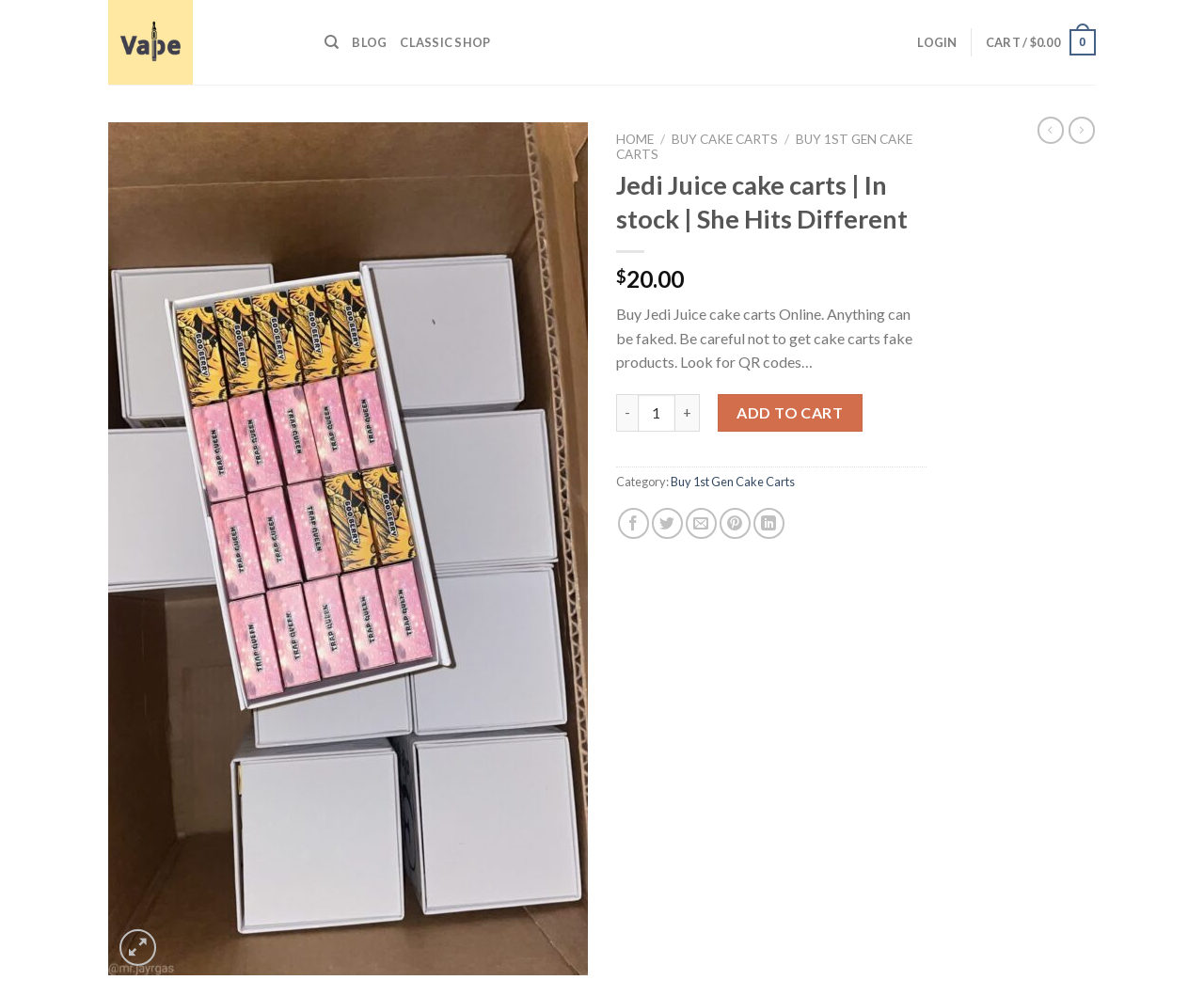Answer with a single word or phrase: 
What is the function of the '-' button?

Decrease quantity